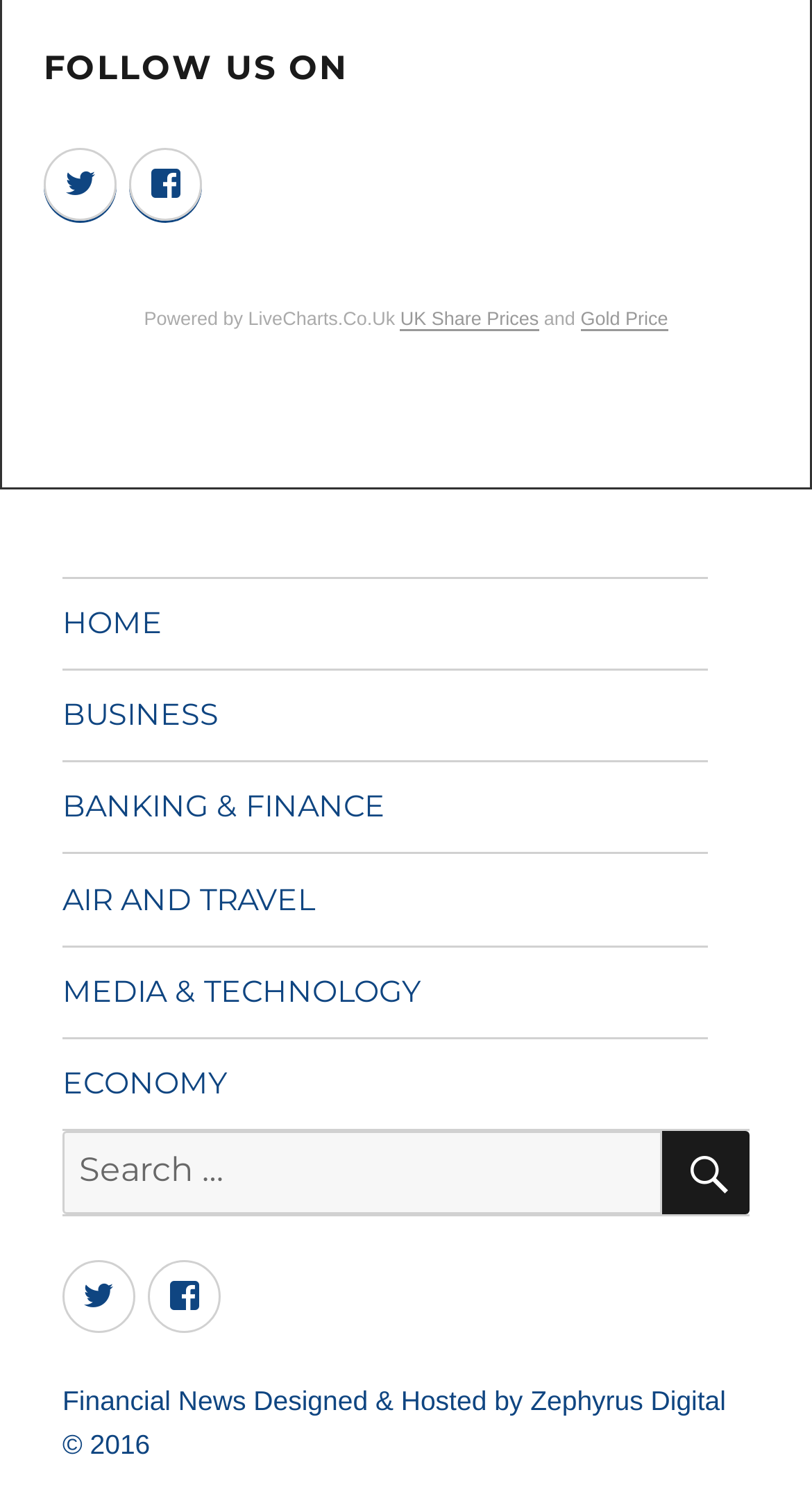Please specify the bounding box coordinates of the clickable region to carry out the following instruction: "Go to HOME page". The coordinates should be four float numbers between 0 and 1, in the format [left, top, right, bottom].

[0.077, 0.383, 0.872, 0.443]